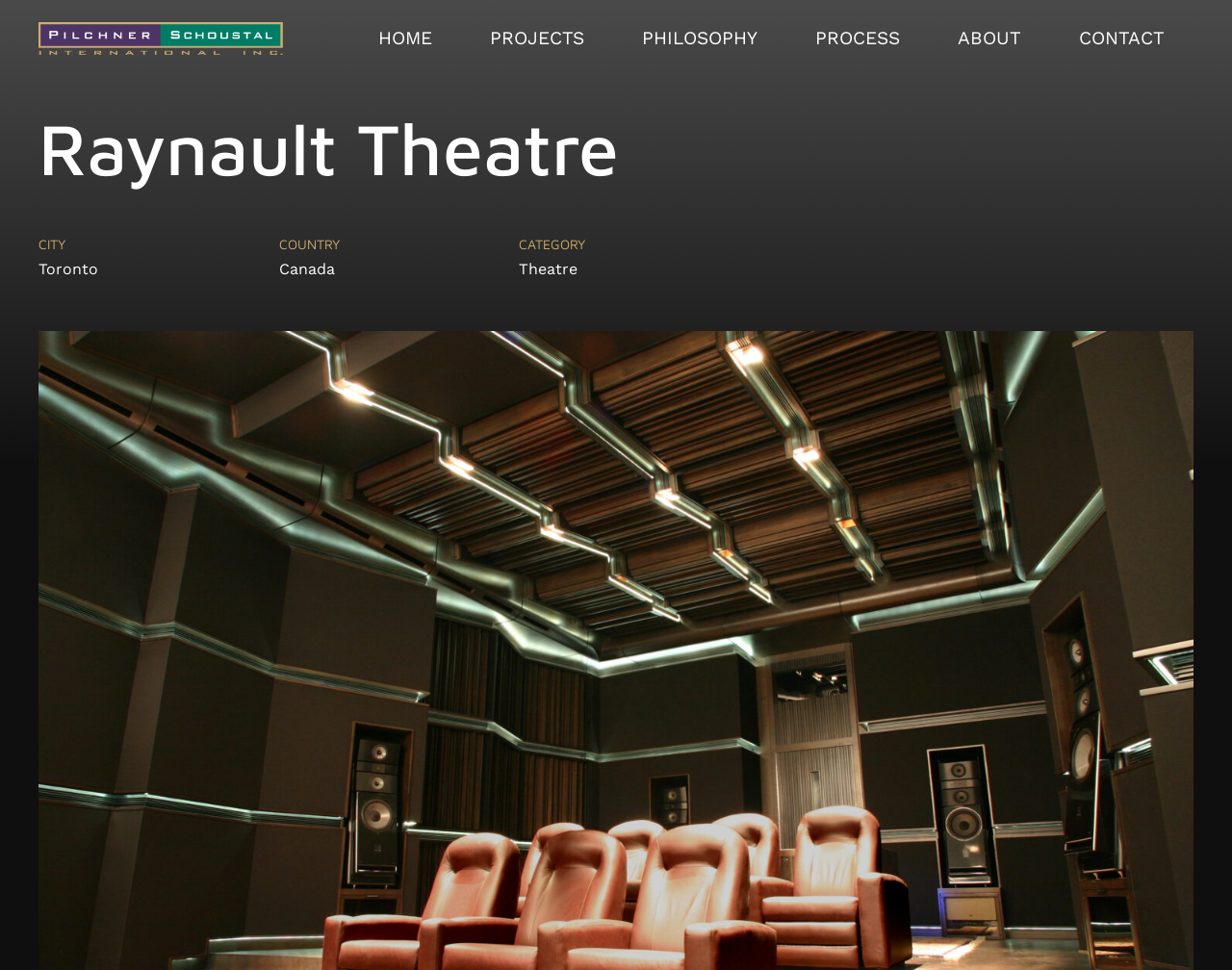Please provide a brief answer to the following inquiry using a single word or phrase:
What is the latest news about Raynault Theatre?

A workshop where music can thrive, Songsbury Studios